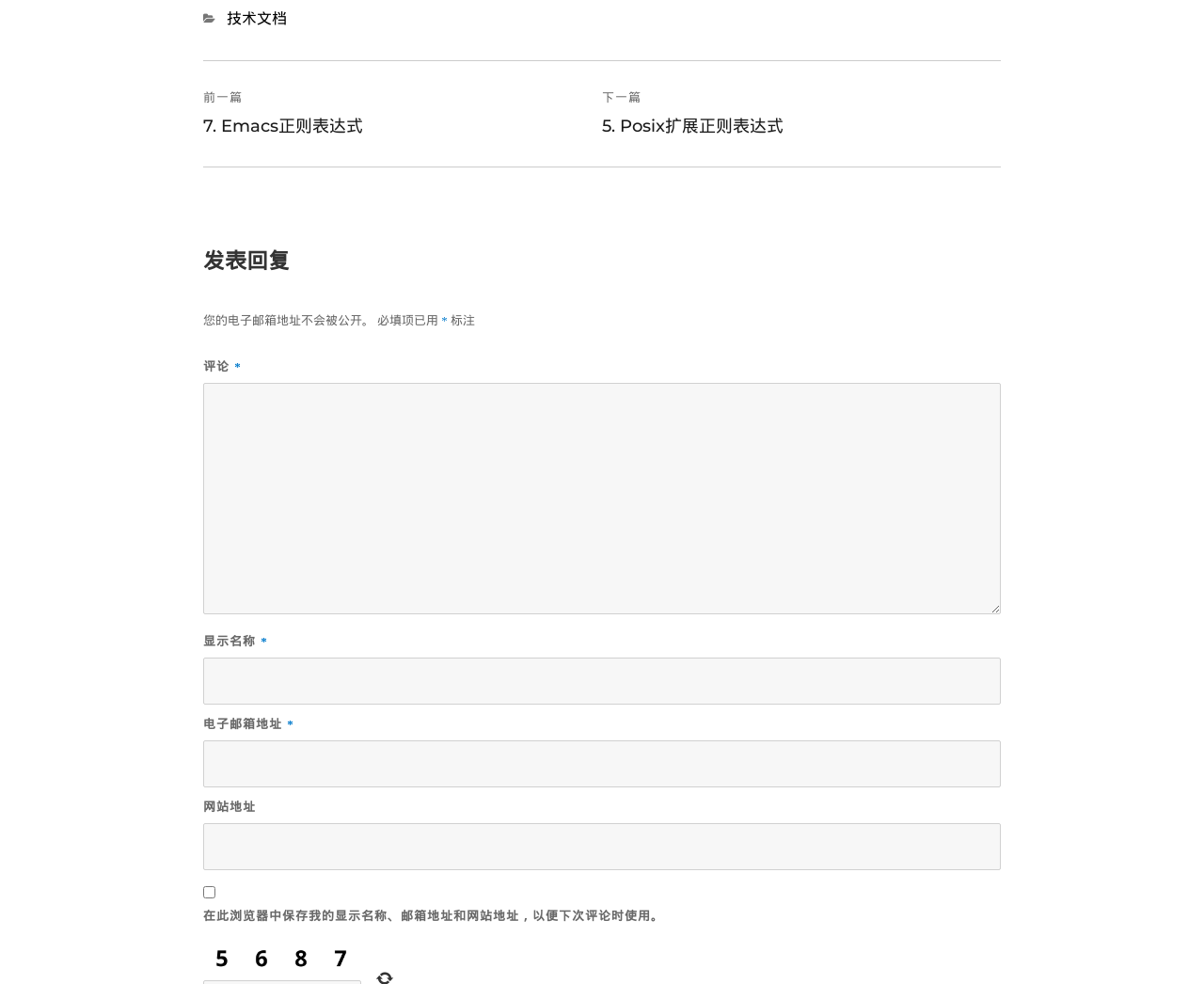What is the category of the current article?
Can you provide a detailed and comprehensive answer to the question?

The category of the current article can be determined by looking at the static text '分类' and the link '技术文档' next to it, which suggests that the current article belongs to the technical documentation category.